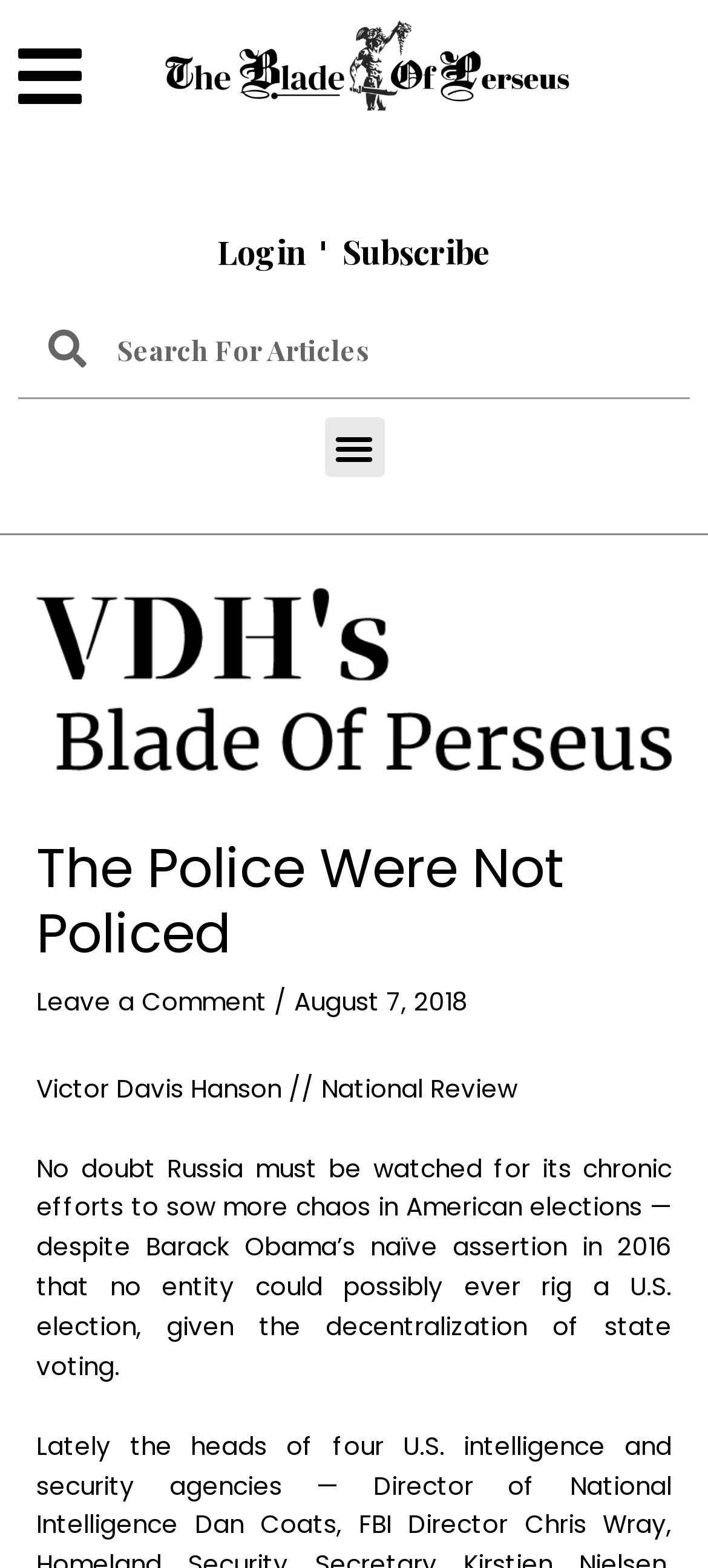Please answer the following question using a single word or phrase: What is the date of the article?

August 7, 2018